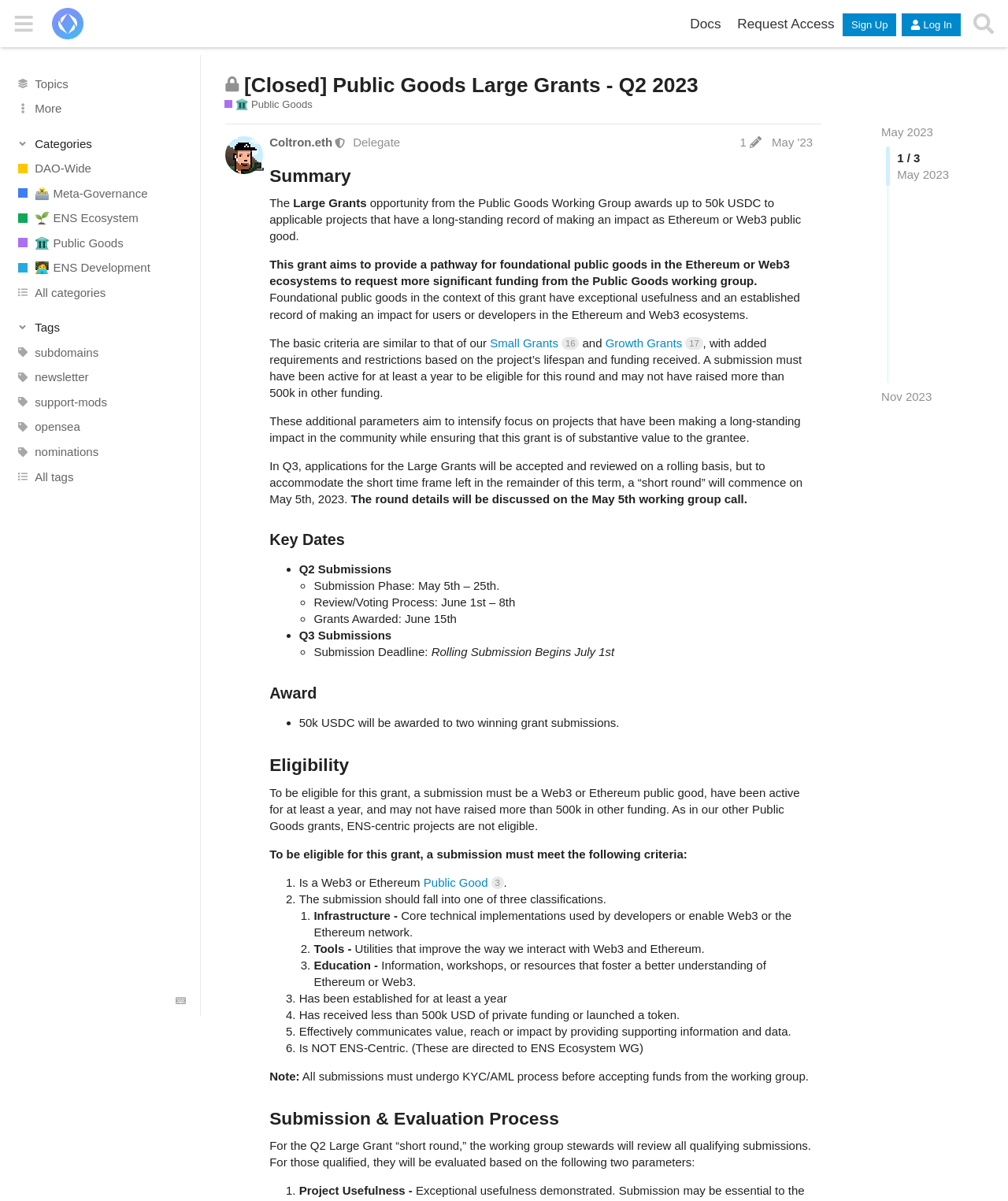Determine the bounding box coordinates for the area you should click to complete the following instruction: "Click on the 'ENS DAO Governance Forum' link".

[0.051, 0.007, 0.083, 0.033]